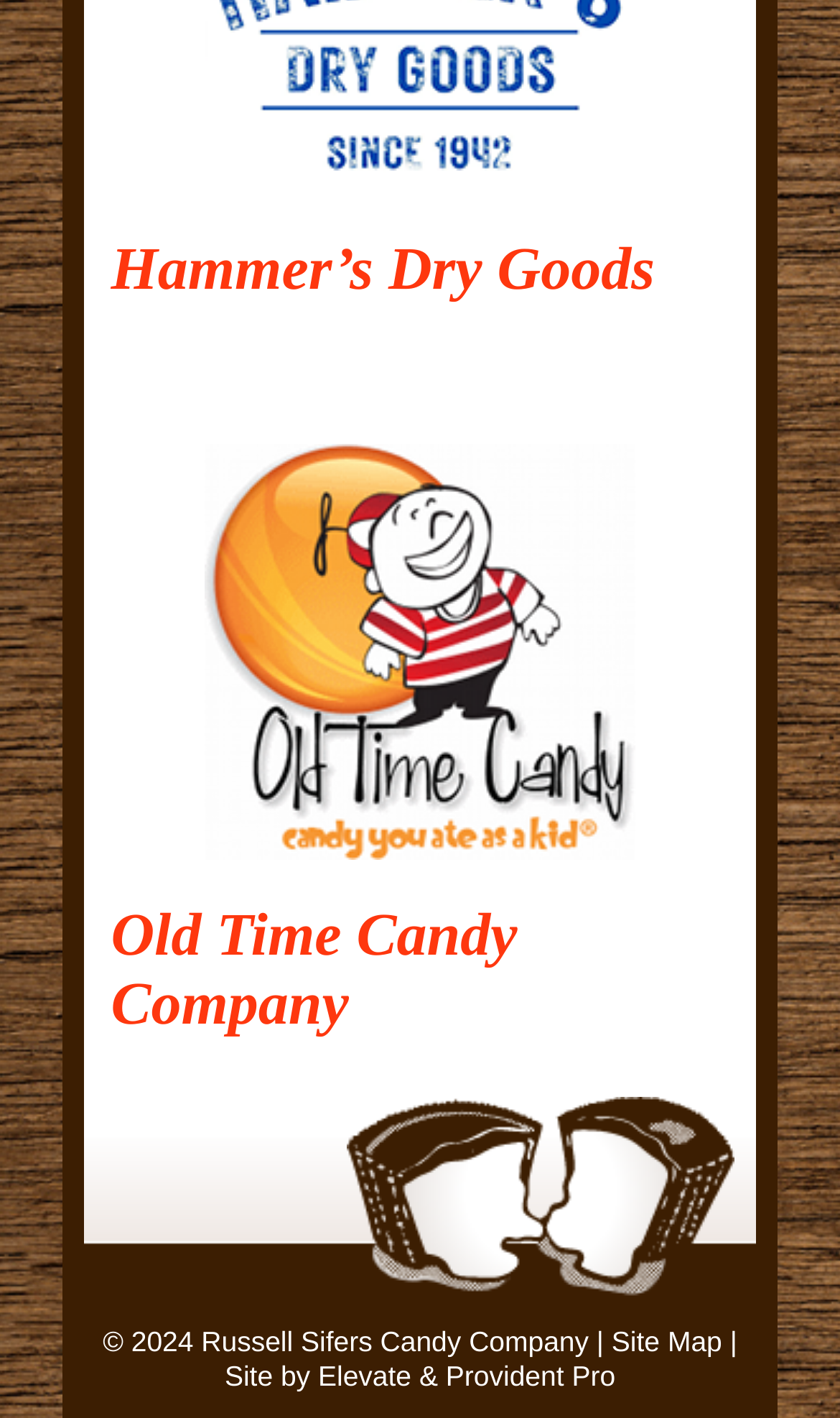What is the name of the company?
Using the details from the image, give an elaborate explanation to answer the question.

The name of the company can be found in the heading element, which is 'Old Time Candy Old Time Candy Company'. The company name is the second part of the heading, which is 'Old Time Candy Company'.